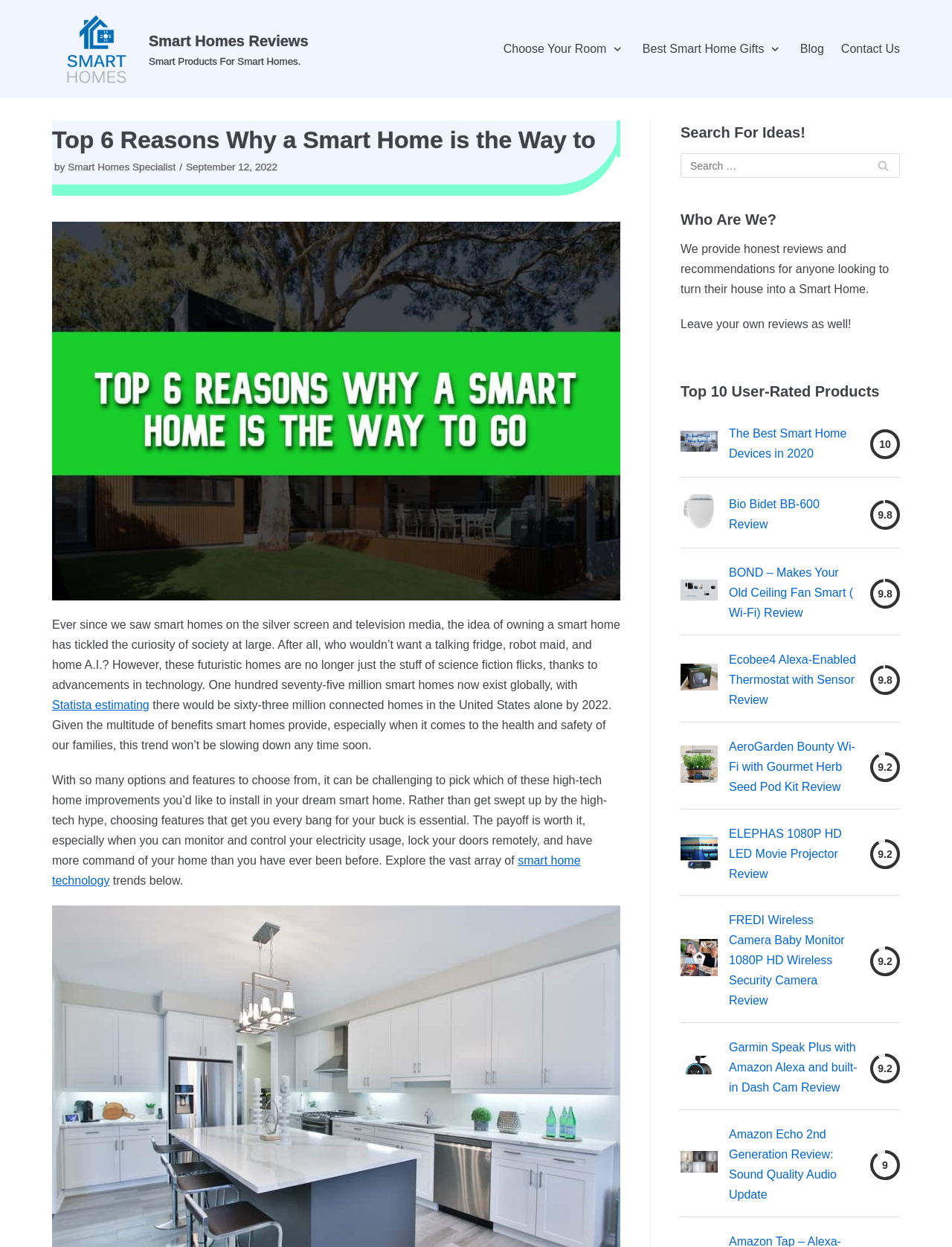Please identify the bounding box coordinates of the element I need to click to follow this instruction: "Explore 'Best Smart Home Gifts'".

[0.675, 0.03, 0.823, 0.048]